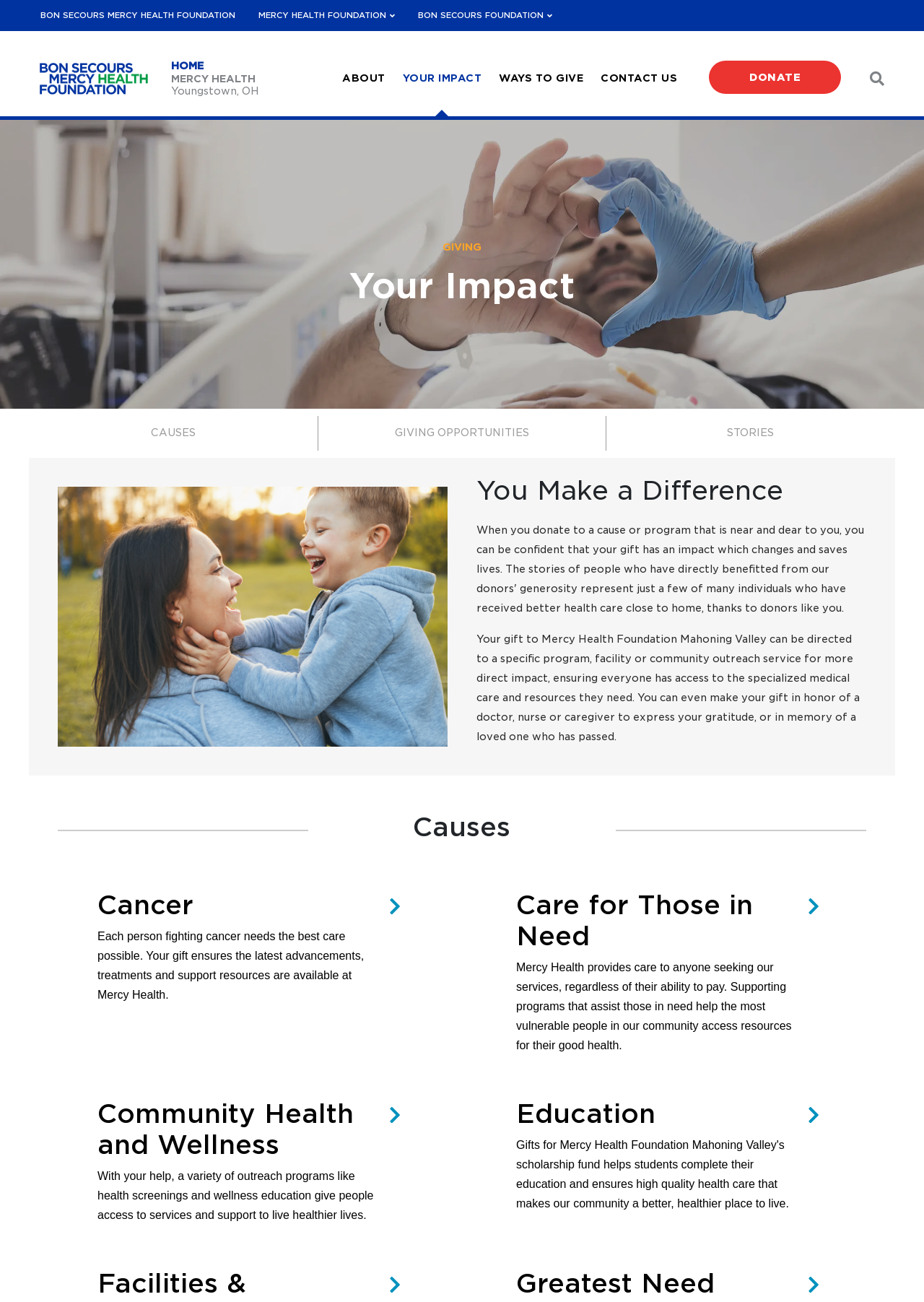Please find the bounding box coordinates of the element that you should click to achieve the following instruction: "Click on the 'CAUSES' link". The coordinates should be presented as four float numbers between 0 and 1: [left, top, right, bottom].

[0.163, 0.328, 0.212, 0.337]